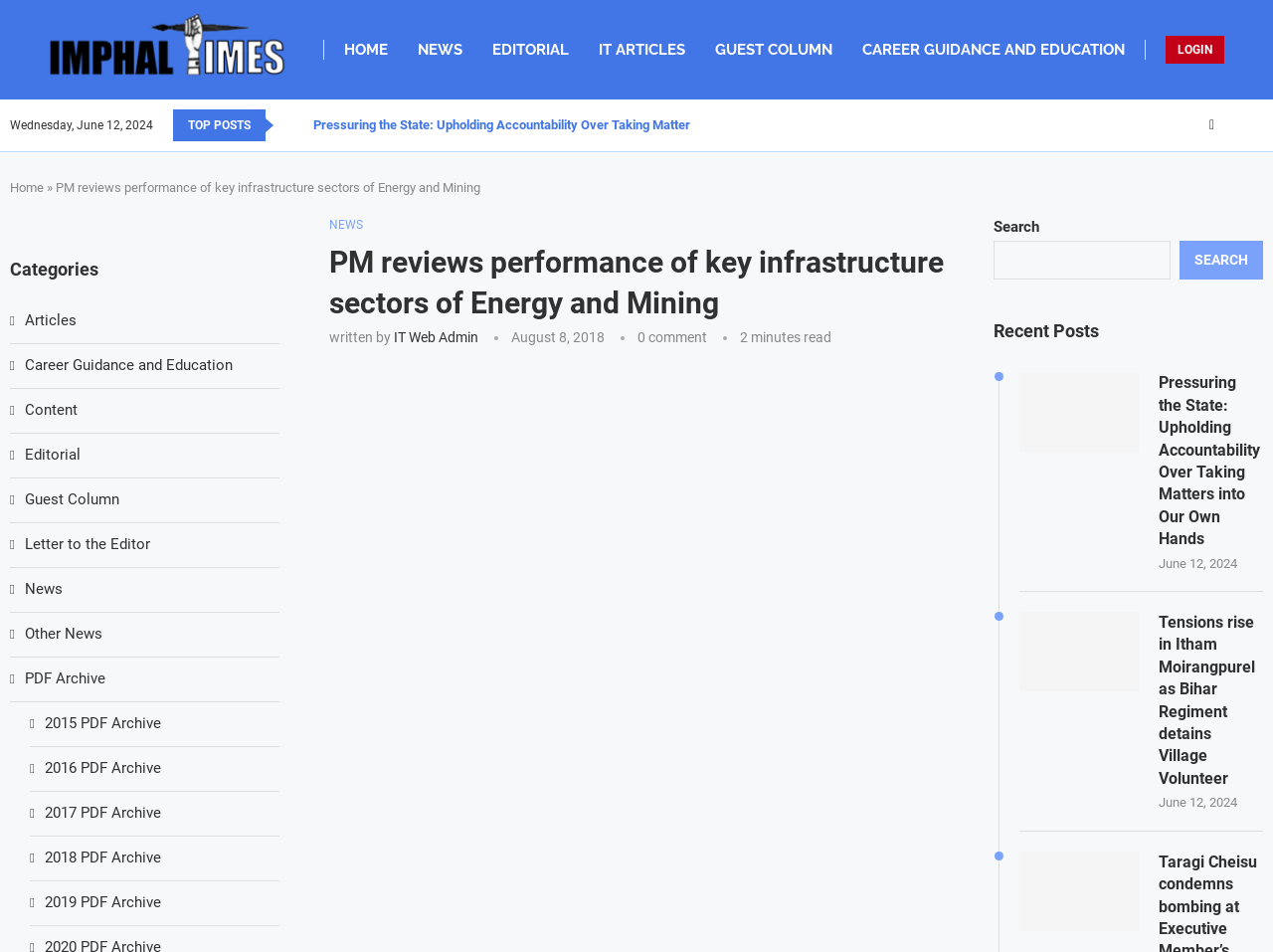Using the element description: "Letter to the Editor", determine the bounding box coordinates. The coordinates should be in the format [left, top, right, bottom], with values between 0 and 1.

[0.008, 0.562, 0.219, 0.583]